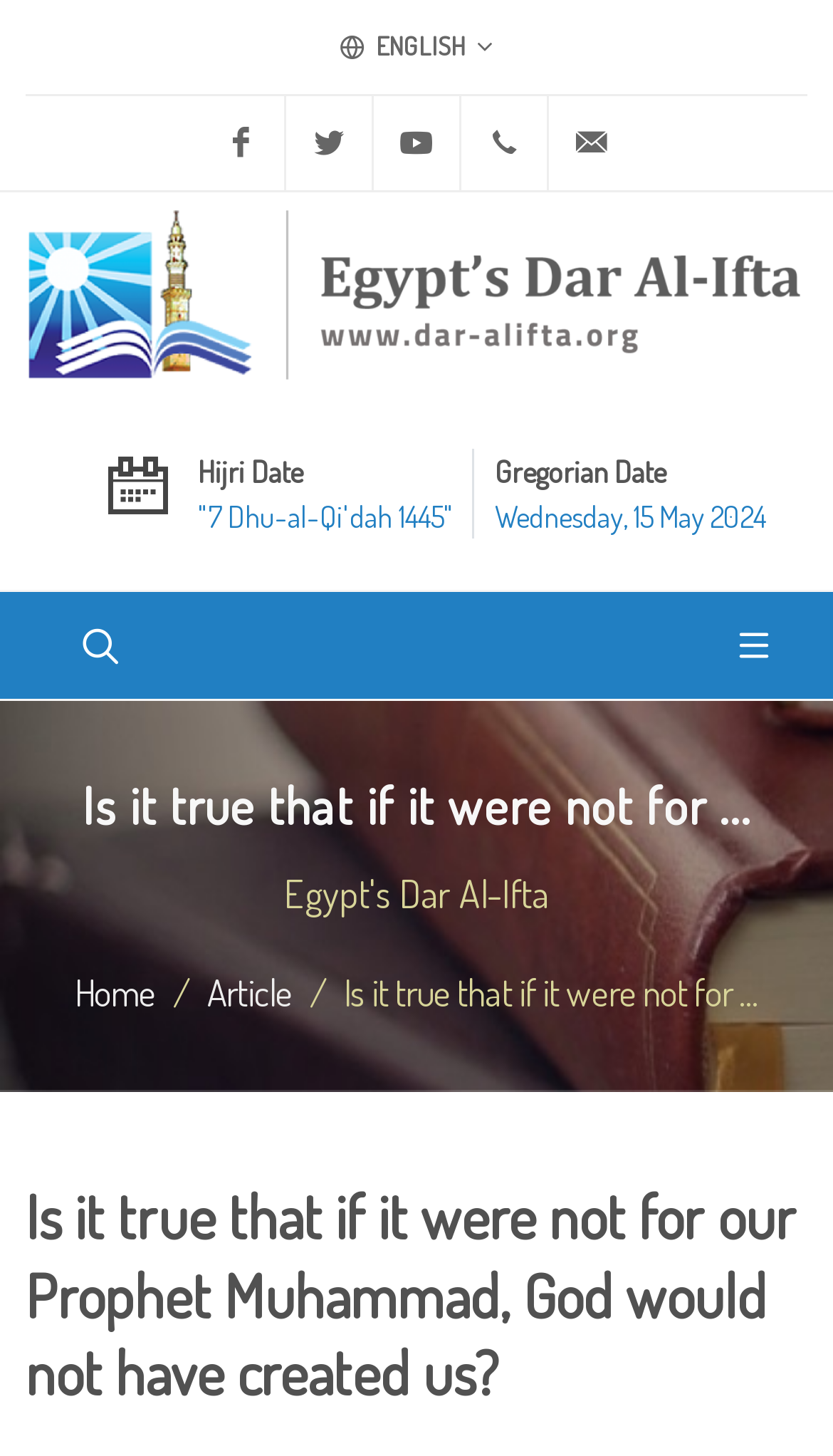Determine the bounding box coordinates for the area that needs to be clicked to fulfill this task: "Check the Facebook page". The coordinates must be given as four float numbers between 0 and 1, i.e., [left, top, right, bottom].

[0.238, 0.066, 0.341, 0.131]